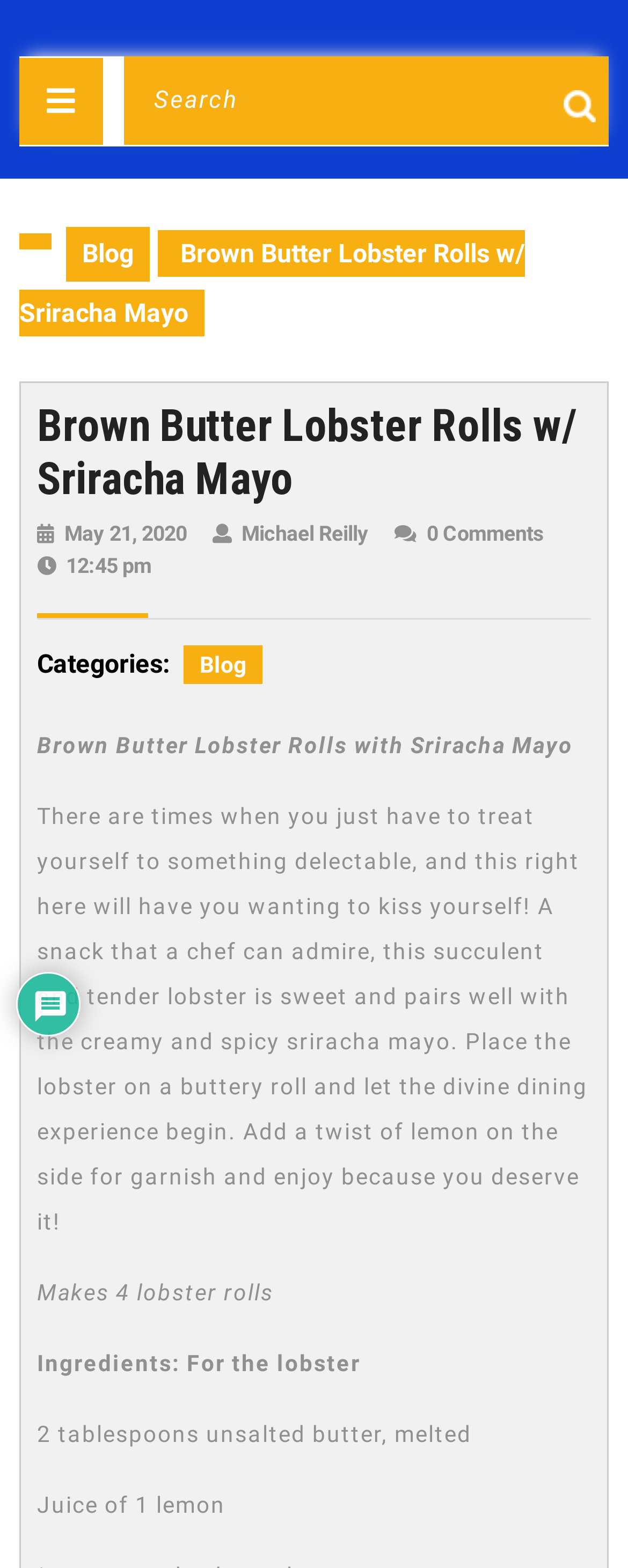Locate the bounding box coordinates of the area that needs to be clicked to fulfill the following instruction: "Click the Open Button". The coordinates should be in the format of four float numbers between 0 and 1, namely [left, top, right, bottom].

[0.031, 0.037, 0.164, 0.092]